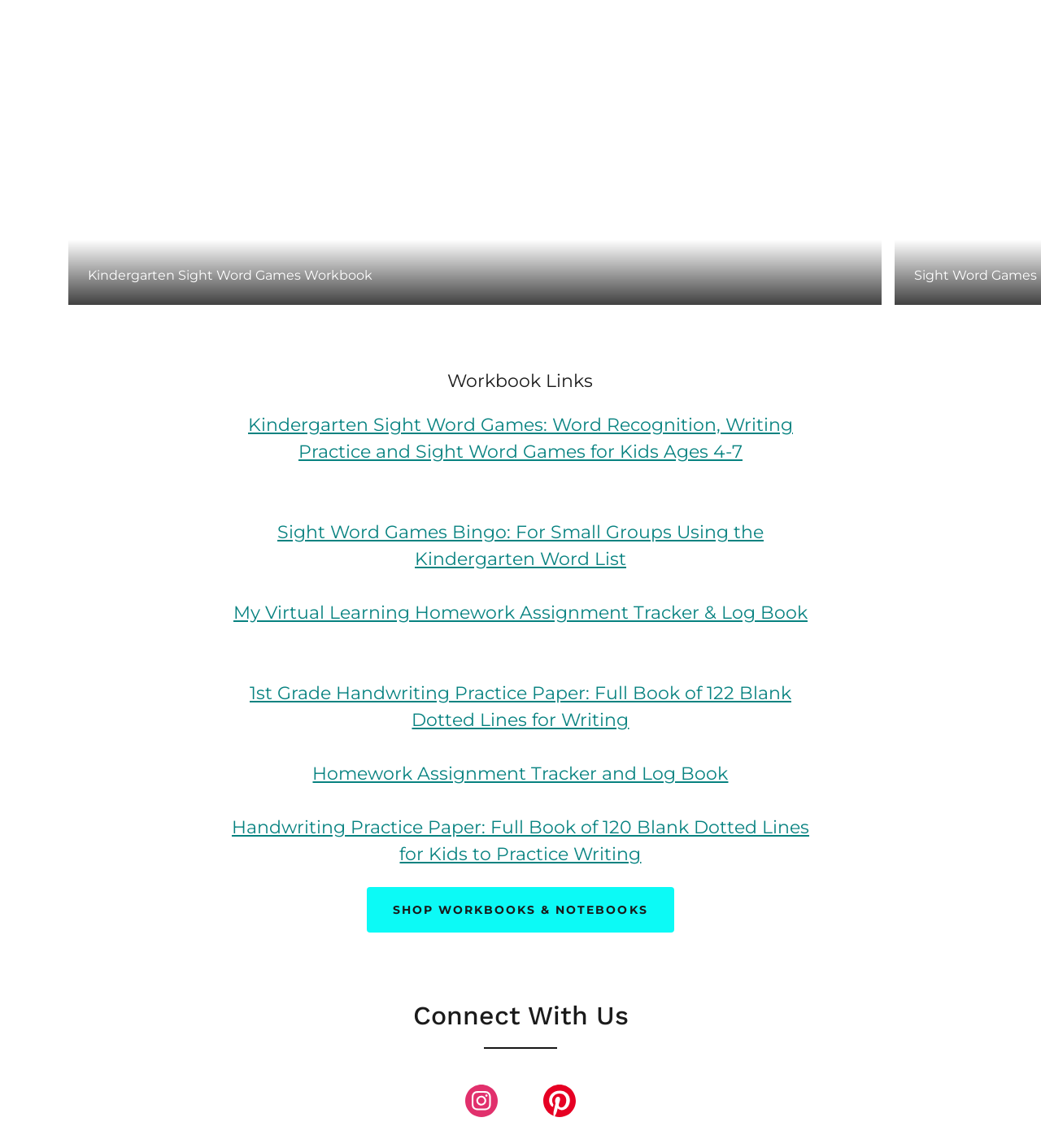Please provide the bounding box coordinates for the element that needs to be clicked to perform the following instruction: "Visit the 'SHOP WORKBOOKS & NOTEBOOKS' page". The coordinates should be given as four float numbers between 0 and 1, i.e., [left, top, right, bottom].

[0.353, 0.773, 0.647, 0.812]